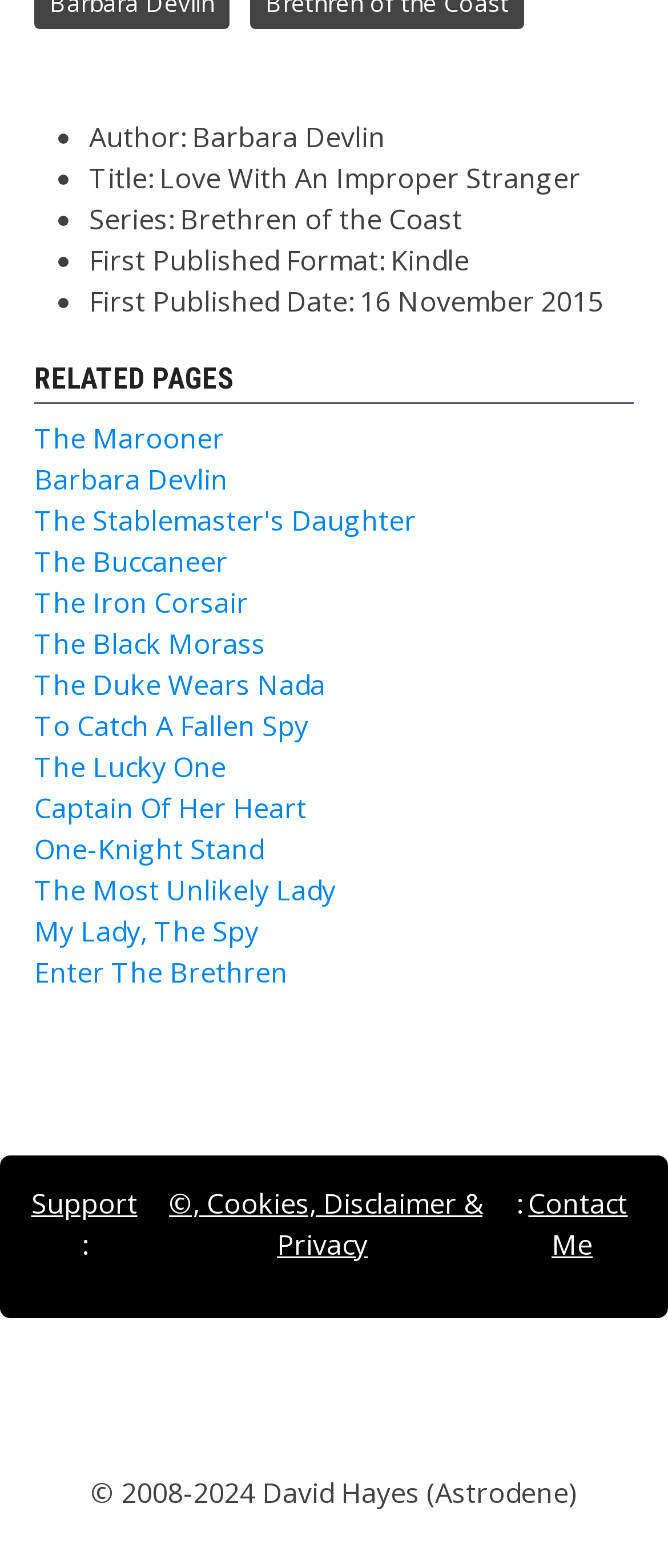Can you specify the bounding box coordinates of the area that needs to be clicked to fulfill the following instruction: "Contact the website owner"?

[0.791, 0.755, 0.94, 0.805]